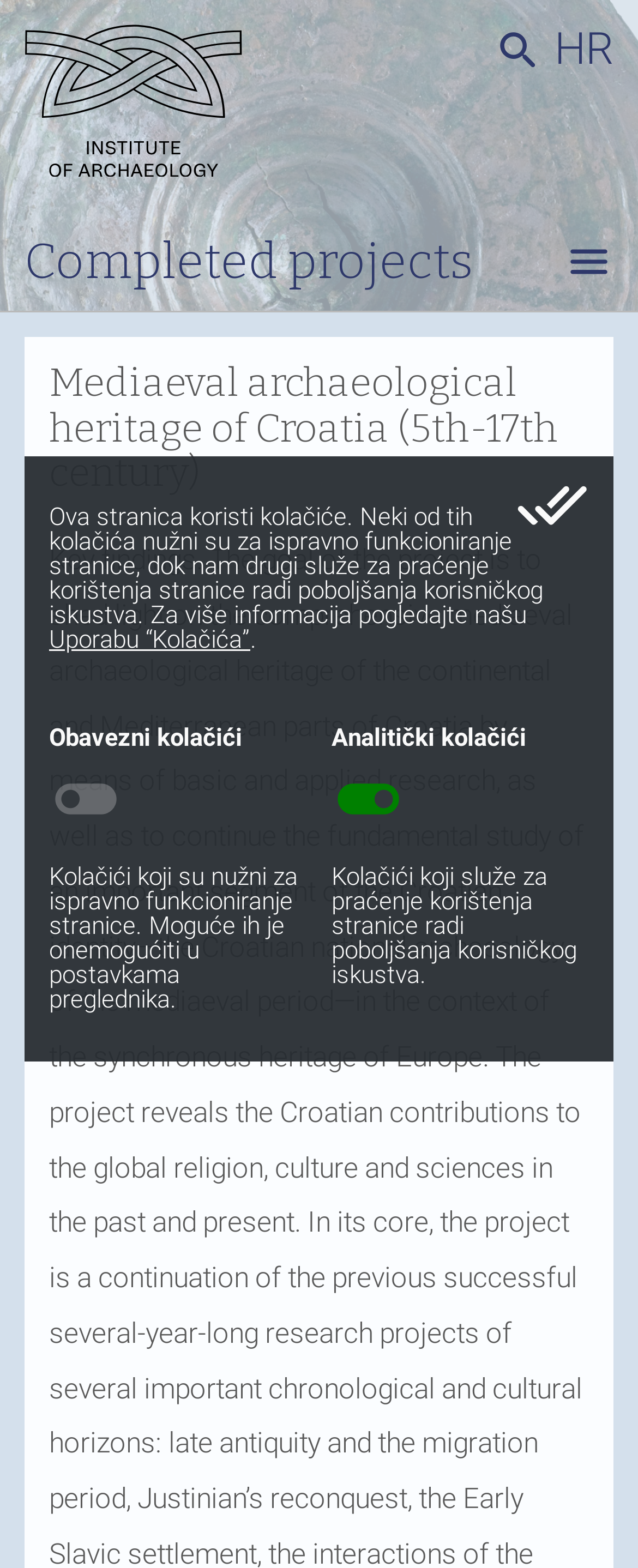Locate the UI element described by Uporabu “Kolačića” and provide its bounding box coordinates. Use the format (top-left x, top-left y, bottom-right x, bottom-right y) with all values as floating point numbers between 0 and 1.

[0.077, 0.398, 0.392, 0.417]